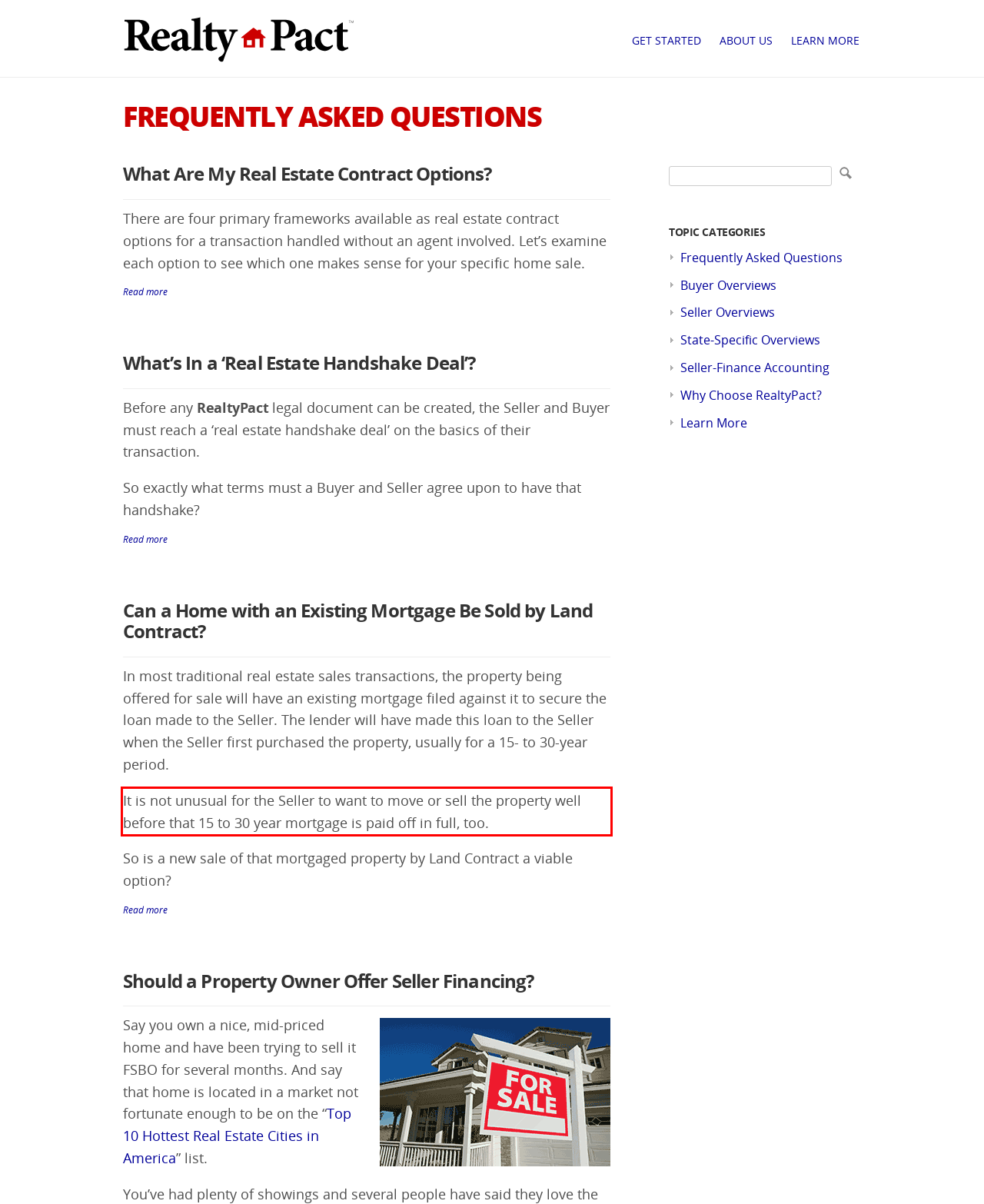Please analyze the screenshot of a webpage and extract the text content within the red bounding box using OCR.

It is not unusual for the Seller to want to move or sell the property well before that 15 to 30 year mortgage is paid off in full, too.